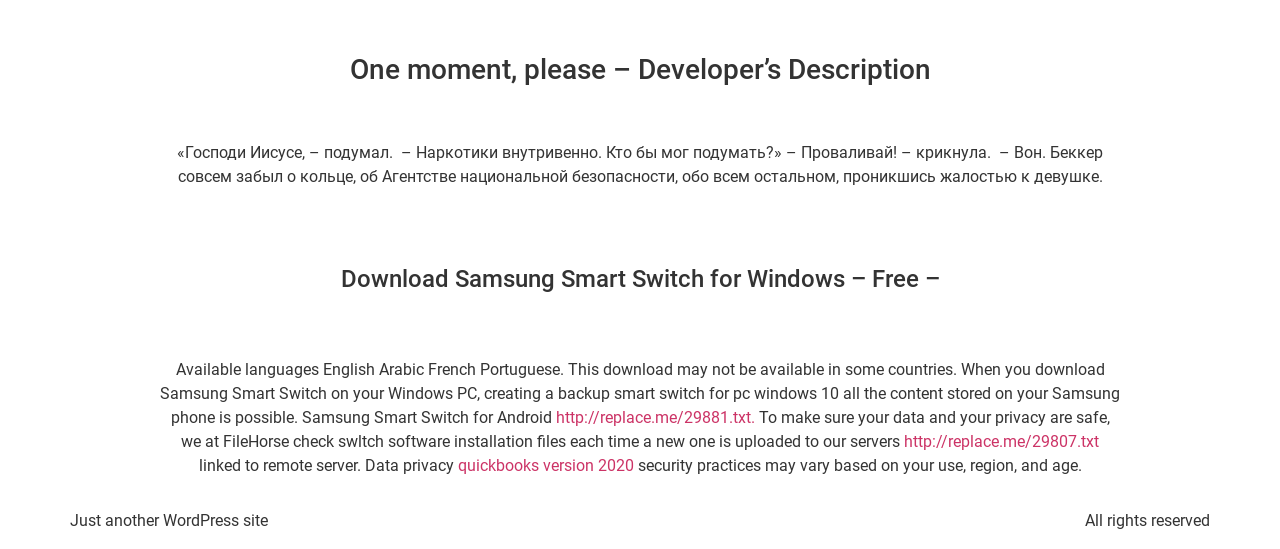Extract the bounding box for the UI element that matches this description: "http://replace.me/29807.txt".

[0.706, 0.787, 0.859, 0.822]